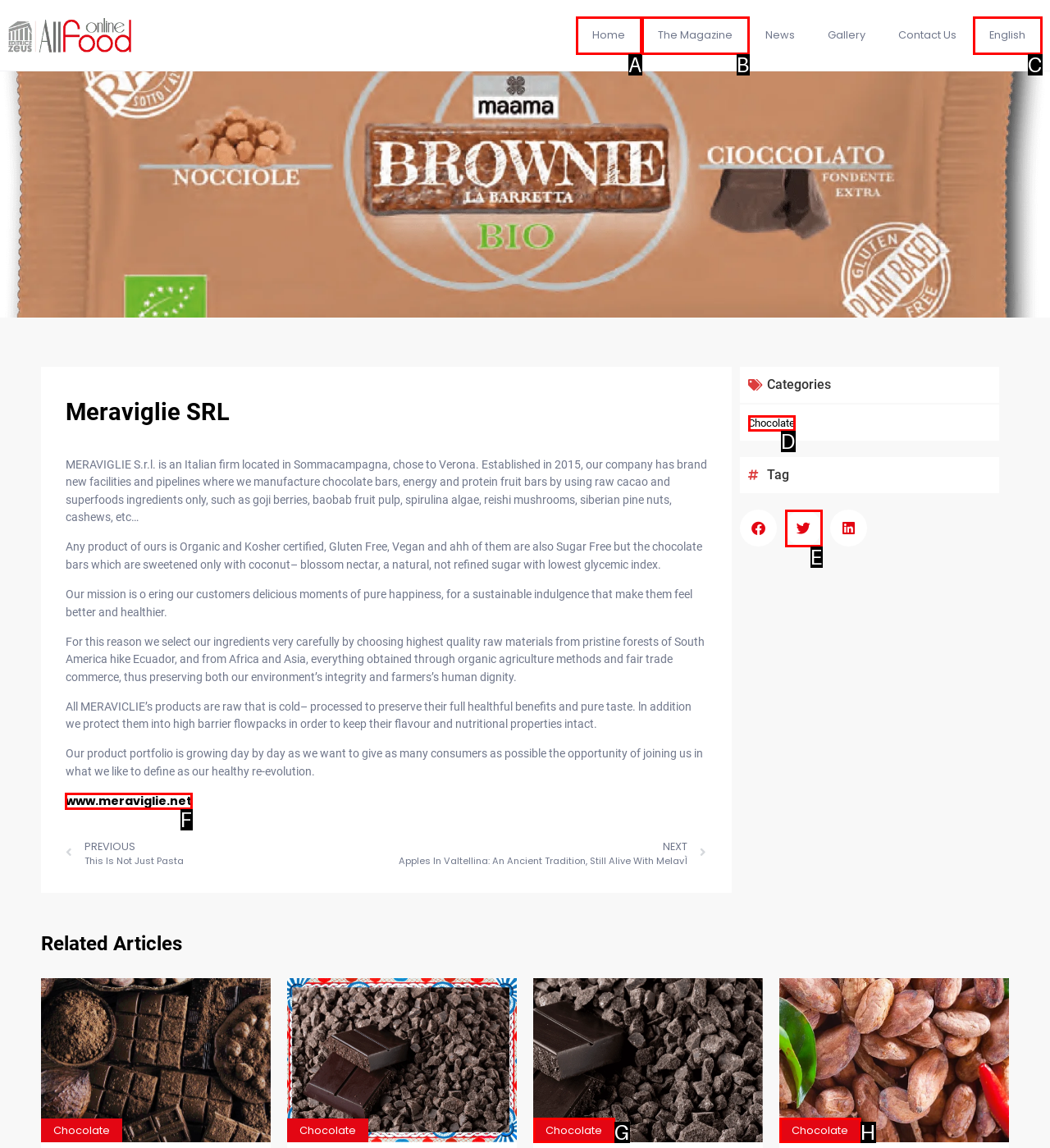Tell me which one HTML element I should click to complete the following task: Visit the website
Answer with the option's letter from the given choices directly.

F